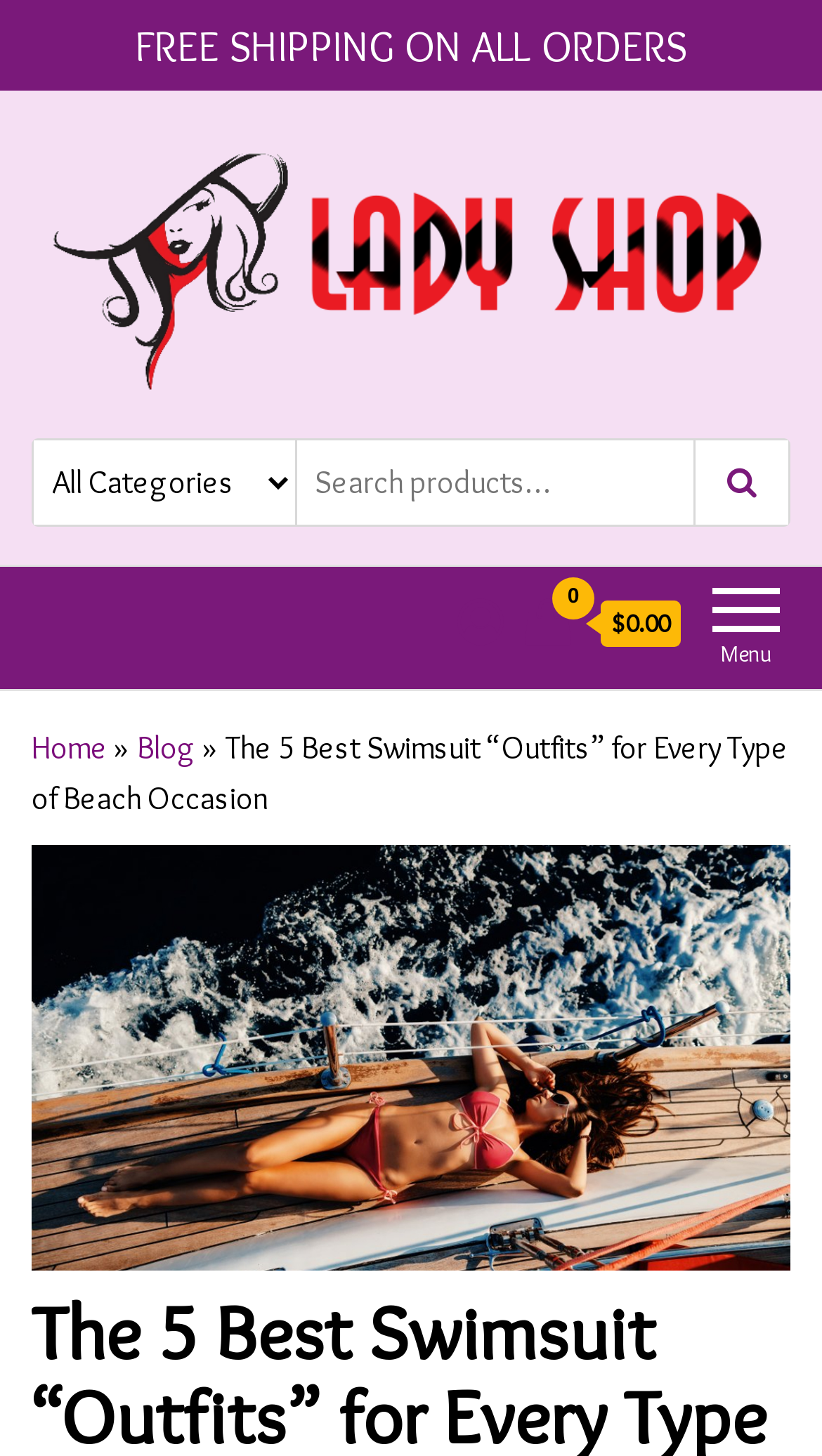From the webpage screenshot, predict the bounding box coordinates (top-left x, top-left y, bottom-right x, bottom-right y) for the UI element described here: Blog

[0.167, 0.501, 0.238, 0.527]